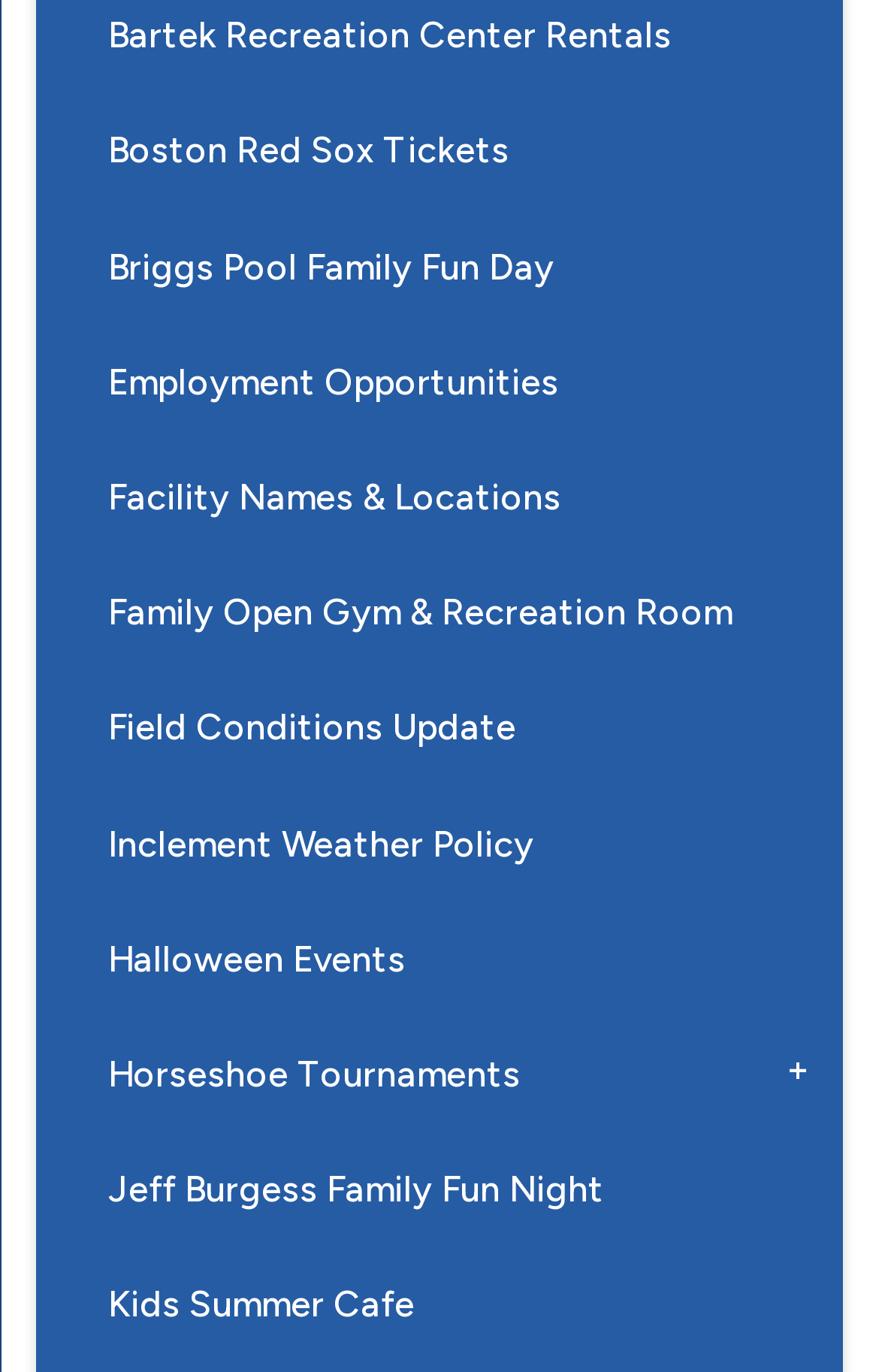Given the element description Inclement Weather Policy, specify the bounding box coordinates of the corresponding UI element in the format (top-left x, top-left y, bottom-right x, bottom-right y). All values must be between 0 and 1.

[0.041, 0.573, 0.959, 0.657]